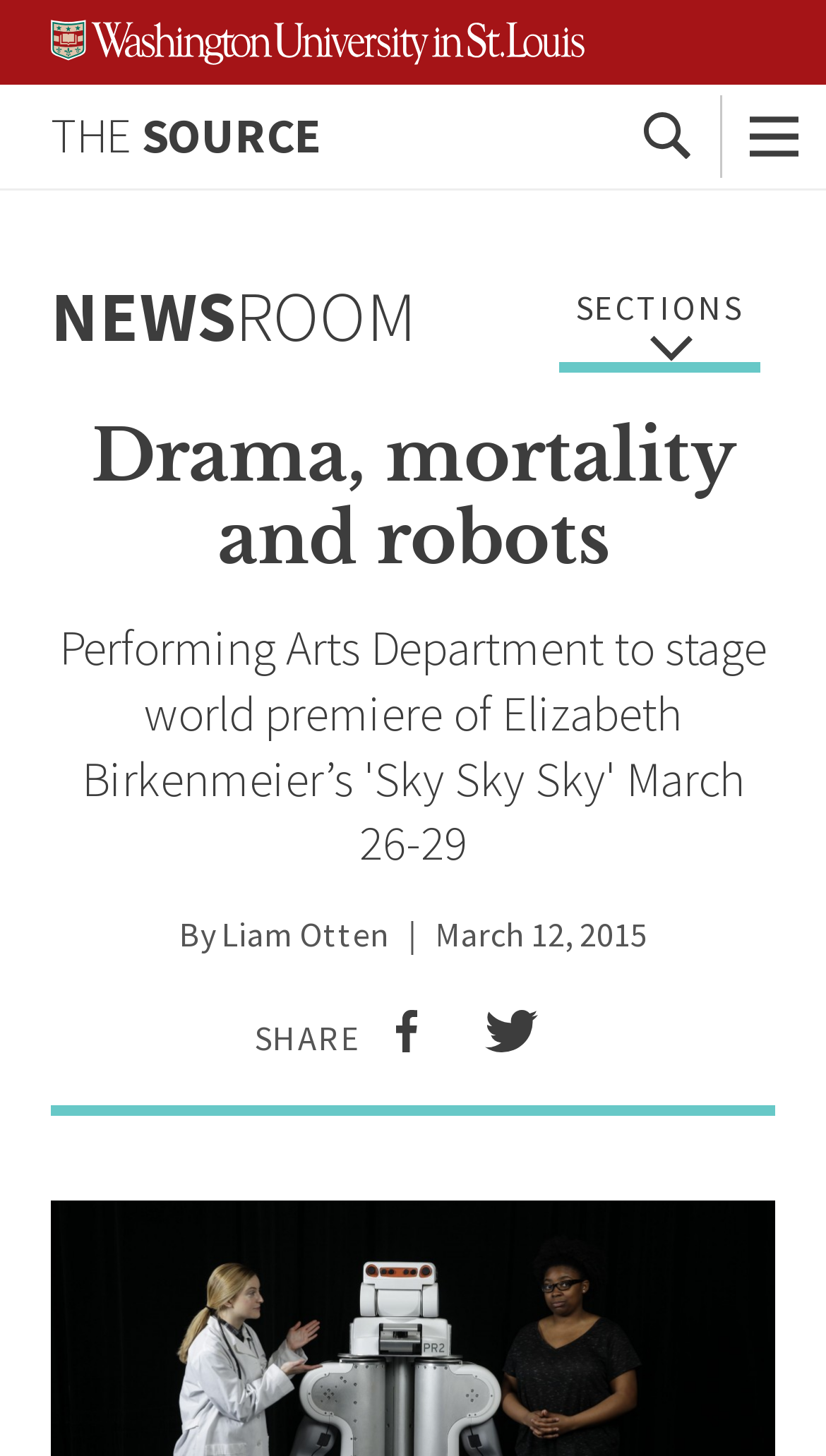Please answer the following question as detailed as possible based on the image: 
How many social media sharing options are available?

I found the social media sharing options by looking at the link elements with the text 'Share on facebook' and 'Share on twitter' in the article section, and counted them to be 2.